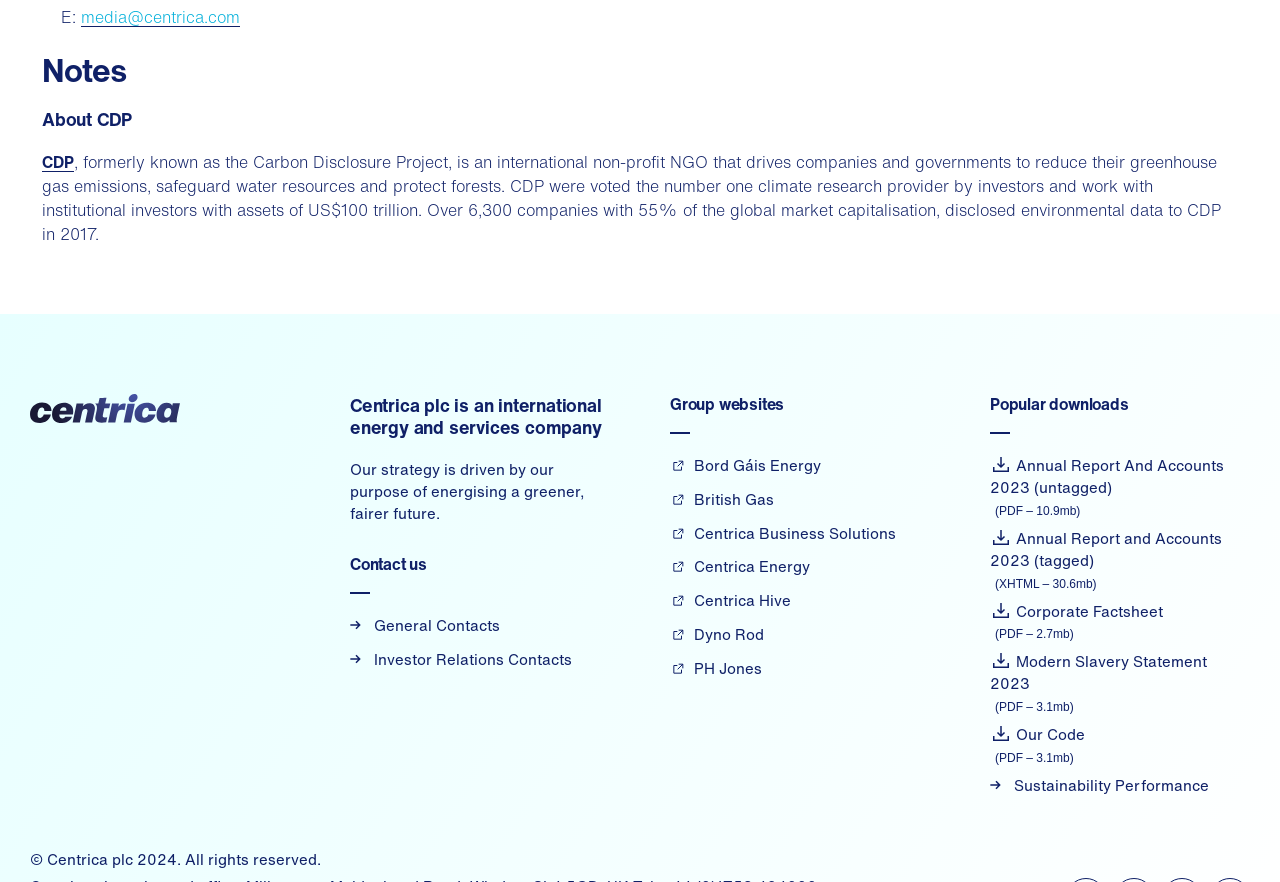What year is the copyright of Centrica plc?
Refer to the image and provide a detailed answer to the question.

The answer can be found in the StaticText element with the description '© Centrica plc 2024. All rights reserved.' at the bottom of the webpage.